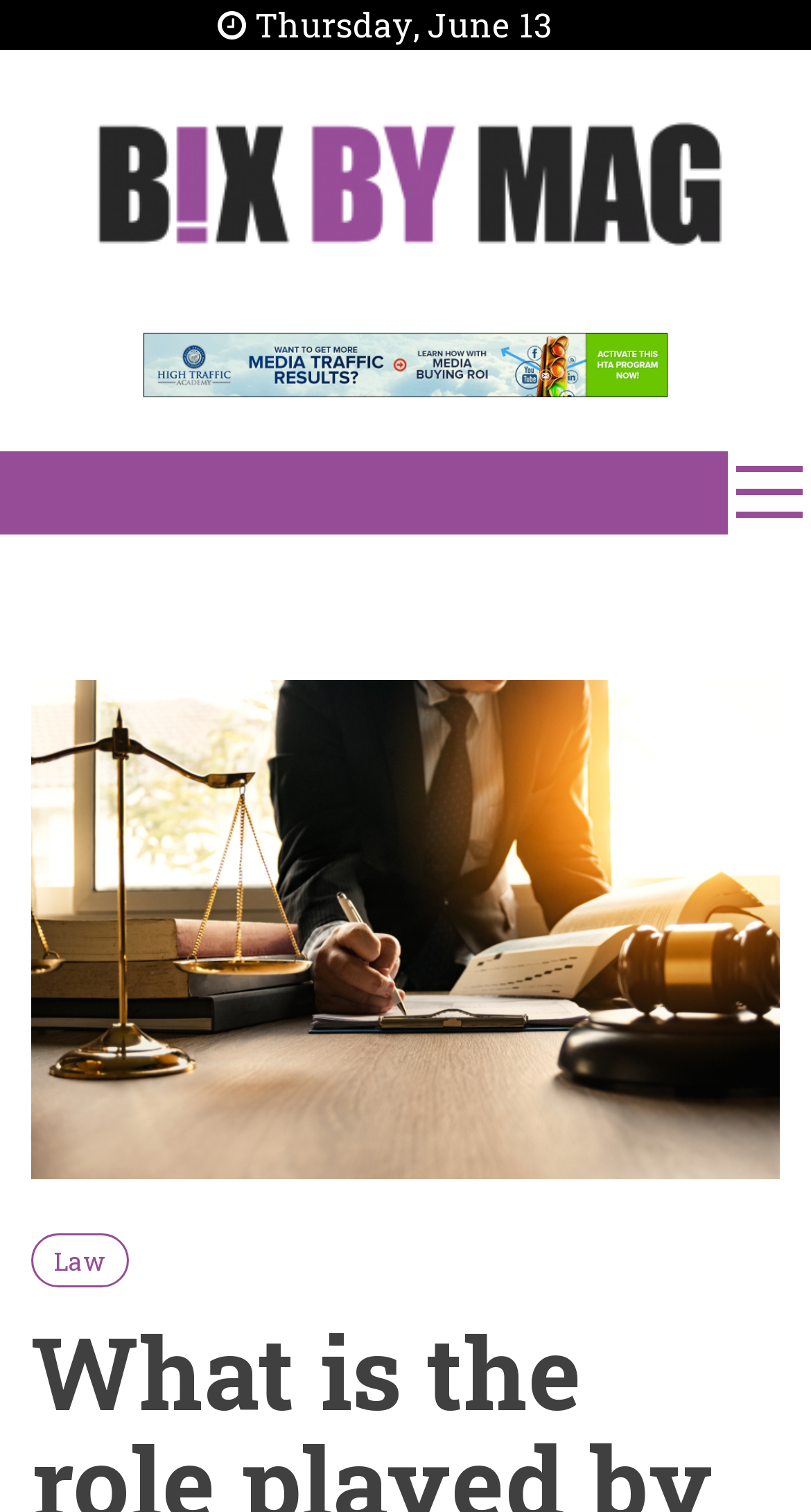Can you find and provide the title of the webpage?

Bix BY Mag